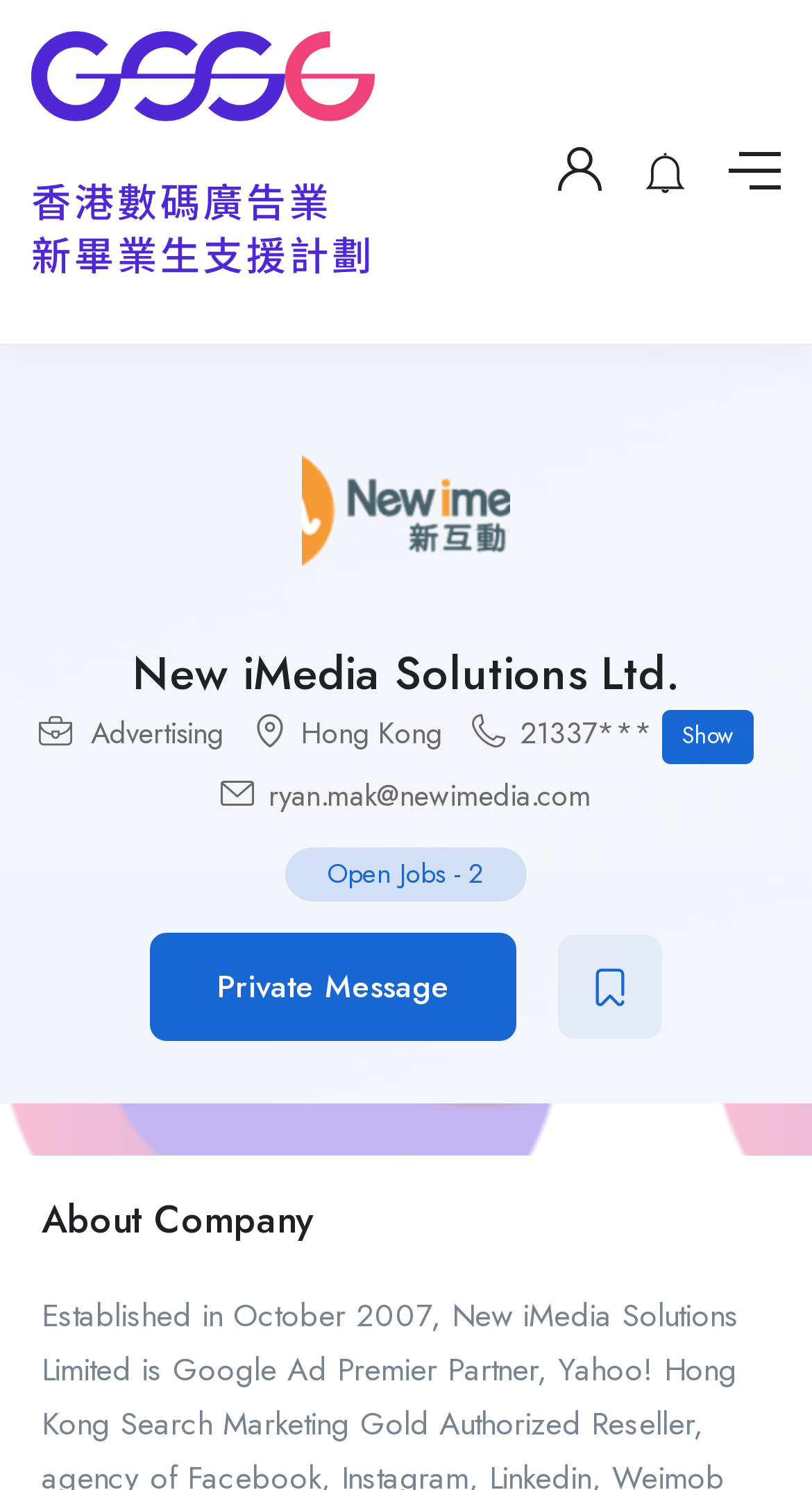Can you specify the bounding box coordinates for the region that should be clicked to fulfill this instruction: "Explore open jobs".

[0.403, 0.572, 0.549, 0.599]